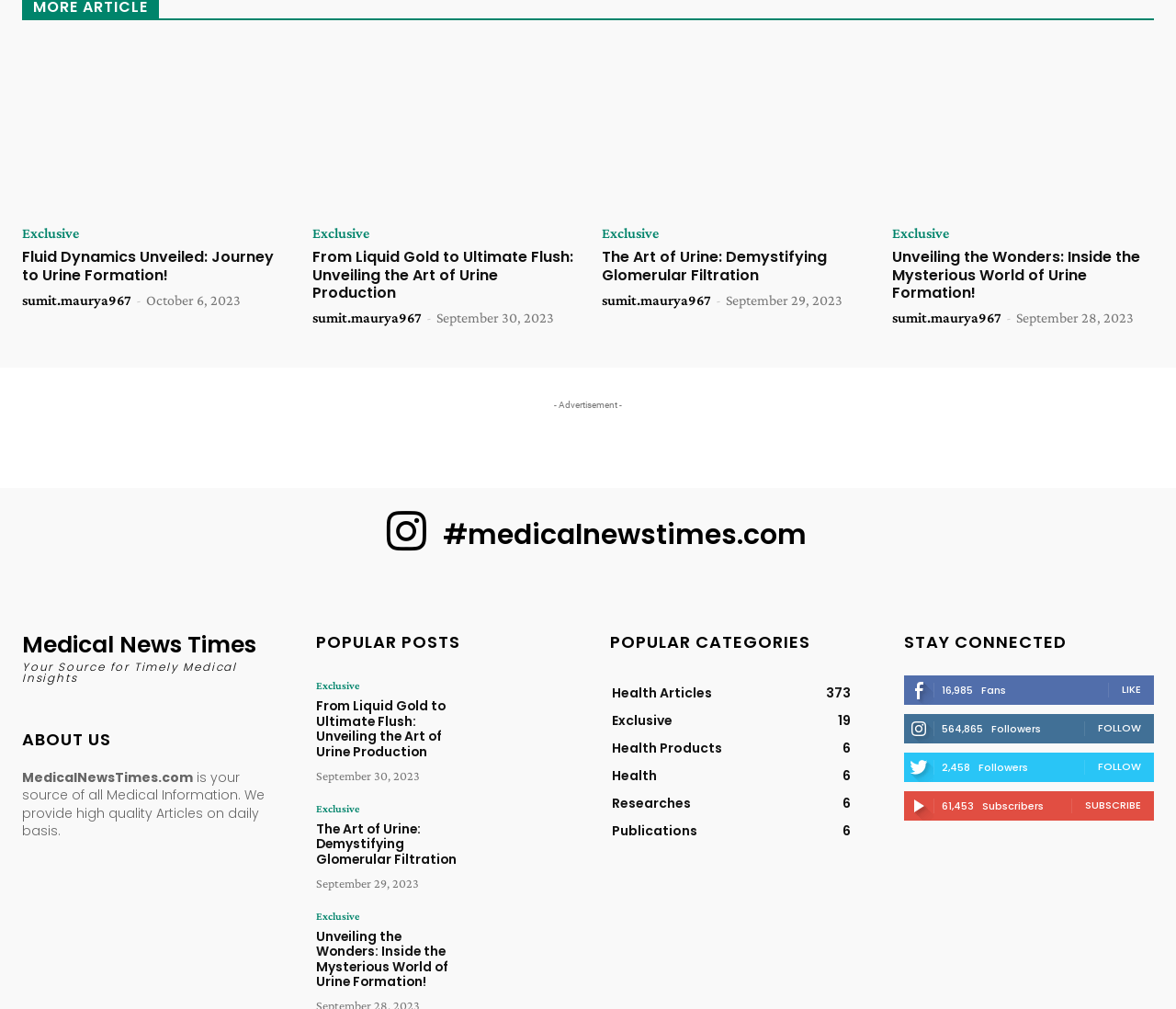Please determine the bounding box coordinates of the area that needs to be clicked to complete this task: 'Follow on Facebook'. The coordinates must be four float numbers between 0 and 1, formatted as [left, top, right, bottom].

[0.934, 0.714, 0.97, 0.729]